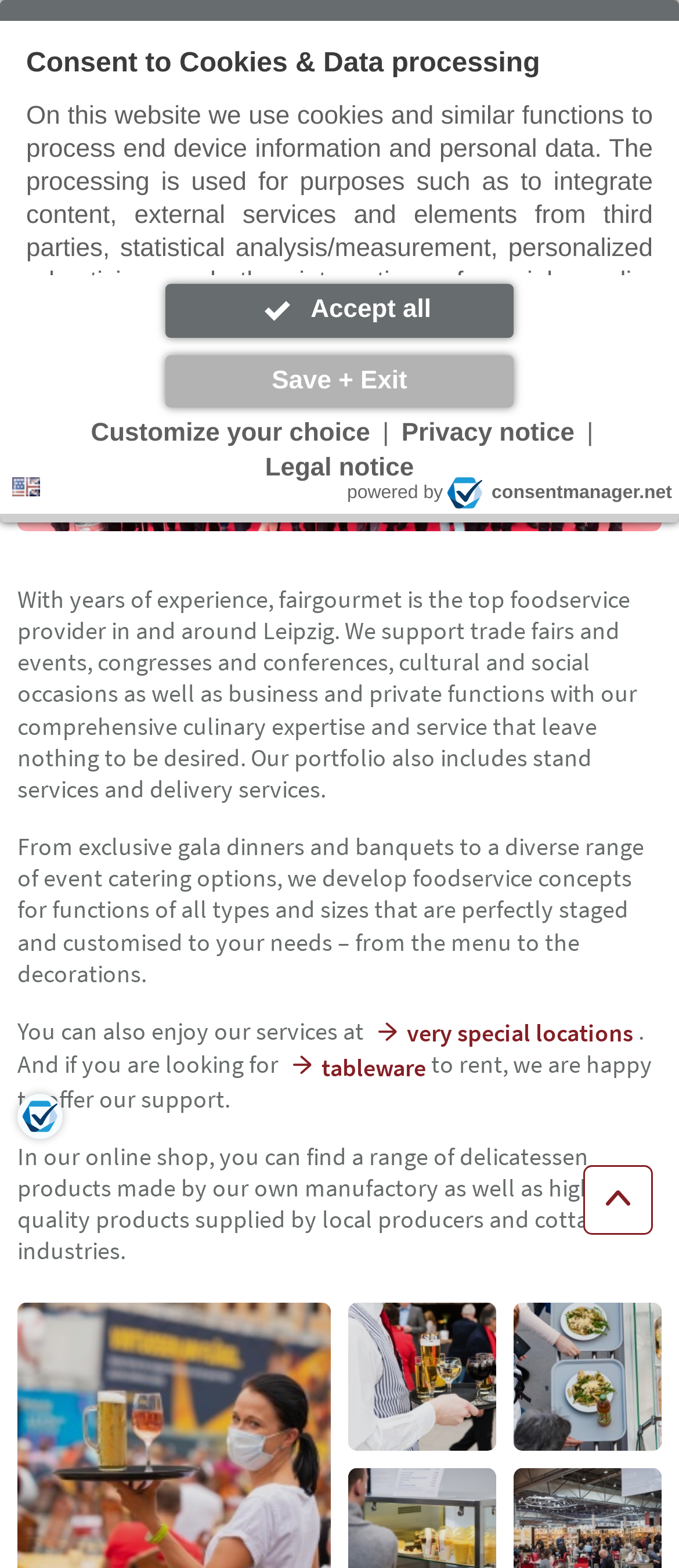Please provide the bounding box coordinates for the element that needs to be clicked to perform the following instruction: "Search for something". The coordinates should be given as four float numbers between 0 and 1, i.e., [left, top, right, bottom].

[0.026, 0.061, 0.846, 0.111]